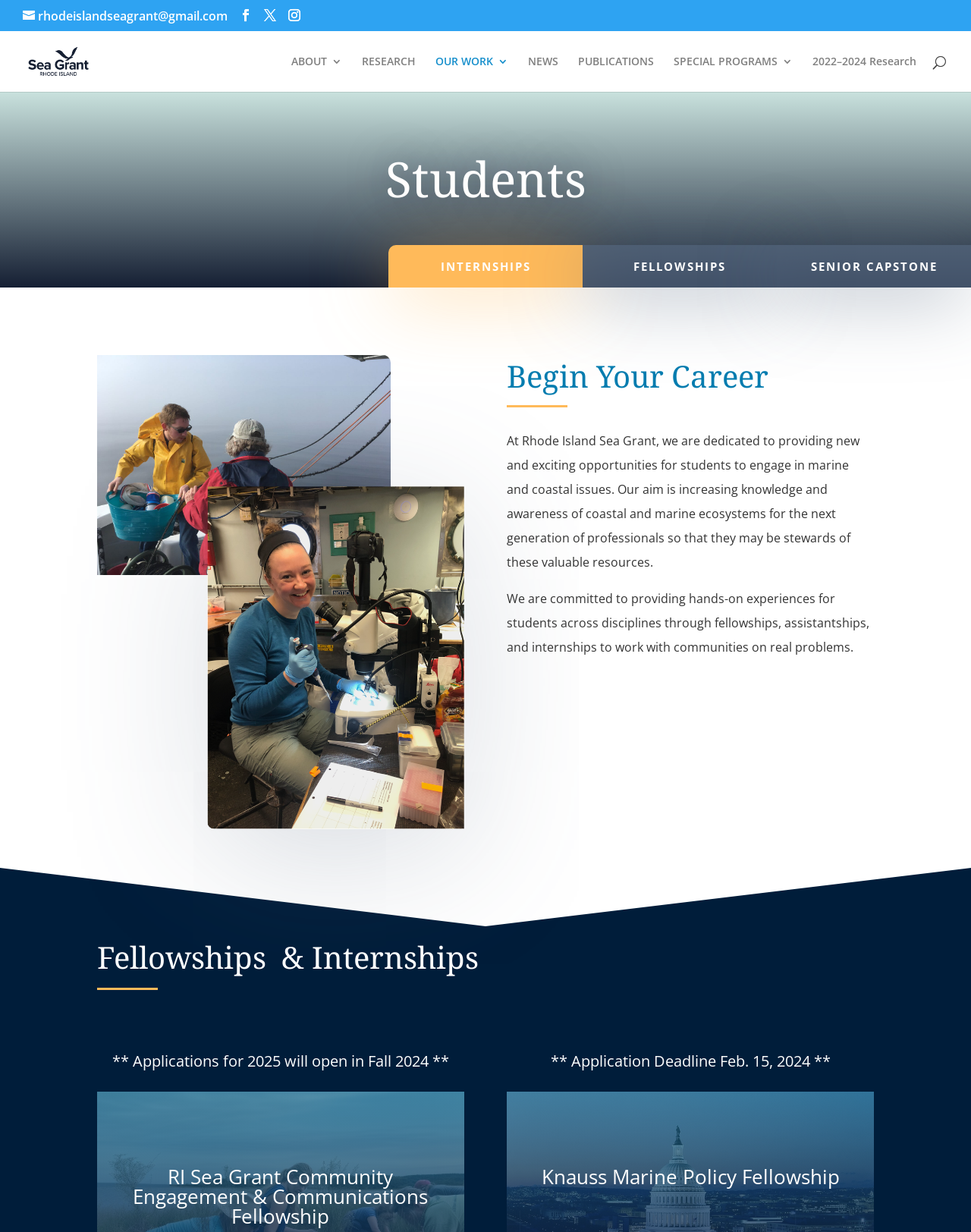Indicate the bounding box coordinates of the element that needs to be clicked to satisfy the following instruction: "Go to the next page". The coordinates should be four float numbers between 0 and 1, i.e., [left, top, right, bottom].

None